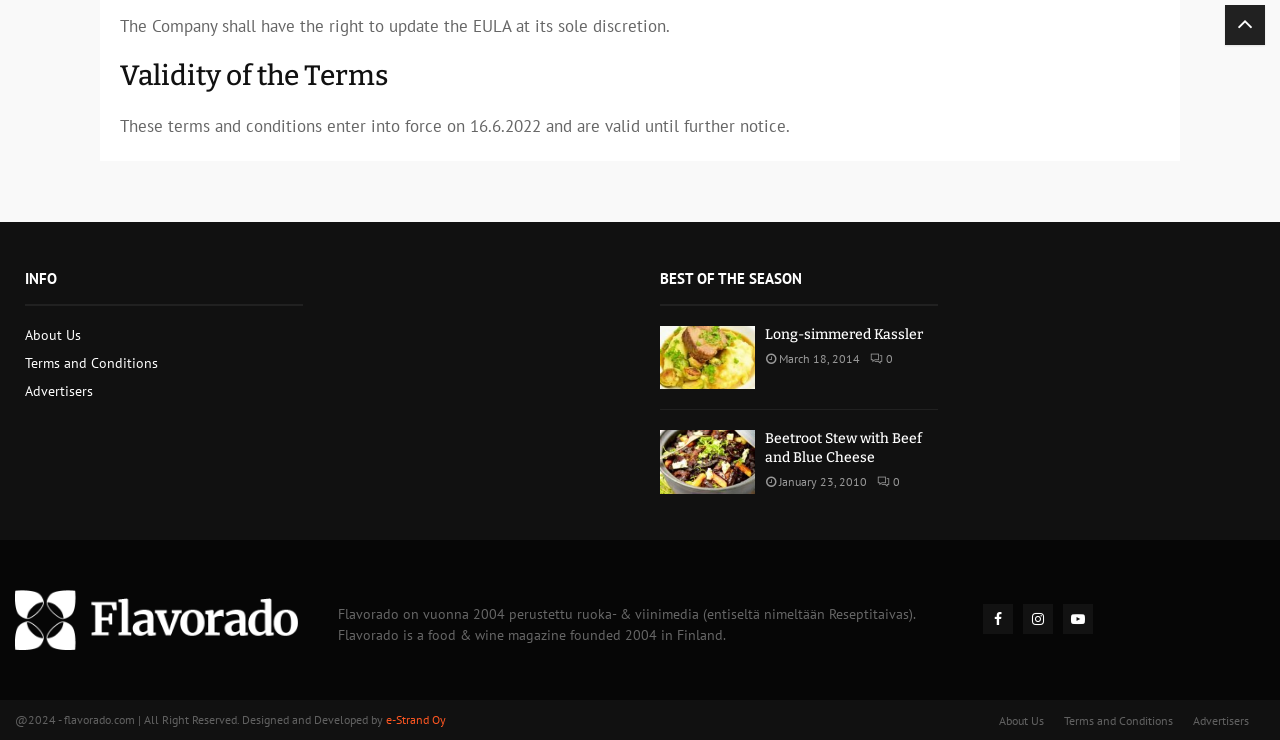Please give the bounding box coordinates of the area that should be clicked to fulfill the following instruction: "Visit Advertisers". The coordinates should be in the format of four float numbers from 0 to 1, i.e., [left, top, right, bottom].

[0.932, 0.963, 0.976, 0.987]